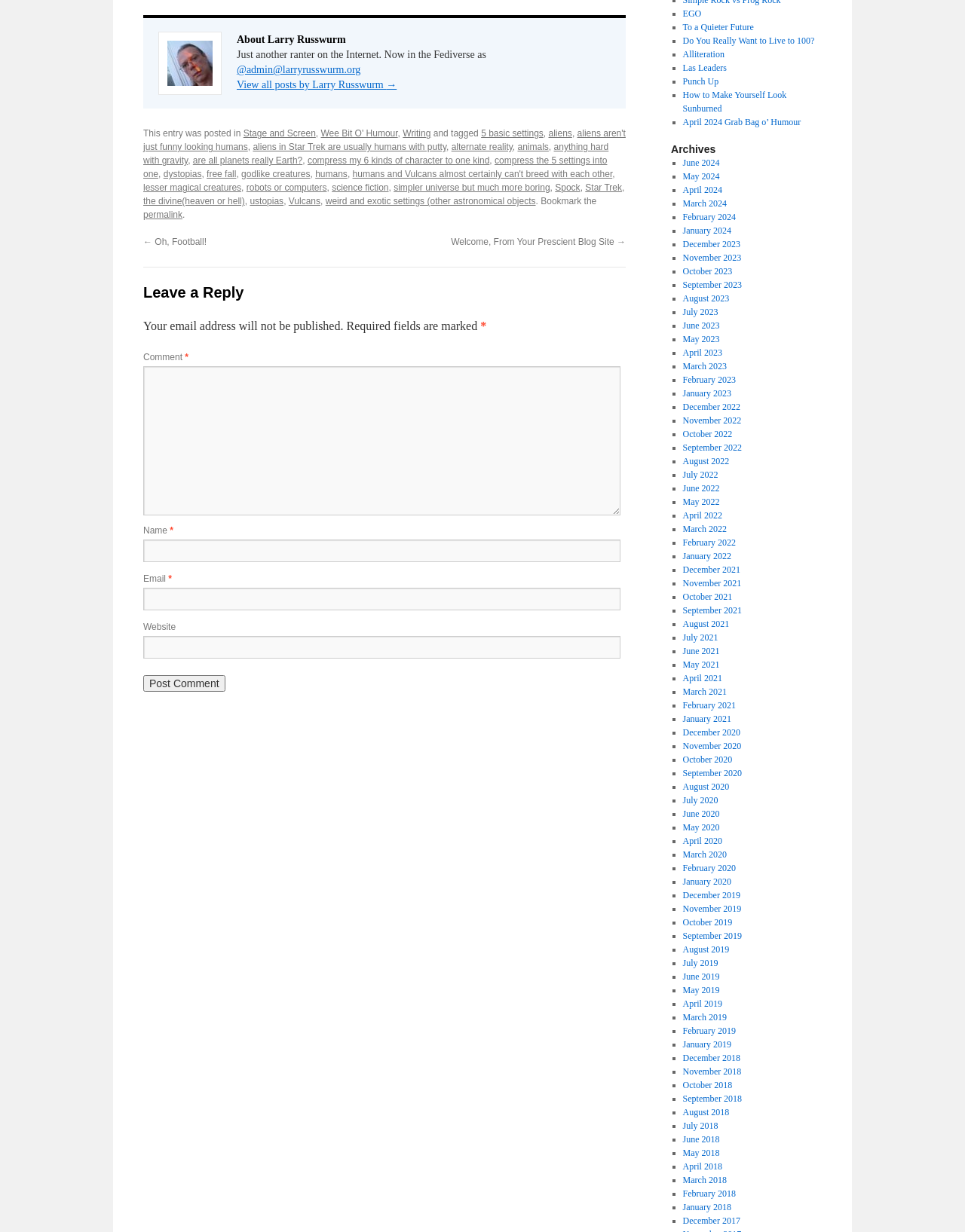Refer to the screenshot and give an in-depth answer to this question: What is the purpose of the textbox labeled 'Email'?

The purpose of the textbox labeled 'Email' is to enter an email address, as indicated by the label 'Email' and the fact that it is a required field, suggesting that it is used to collect the user's email address.